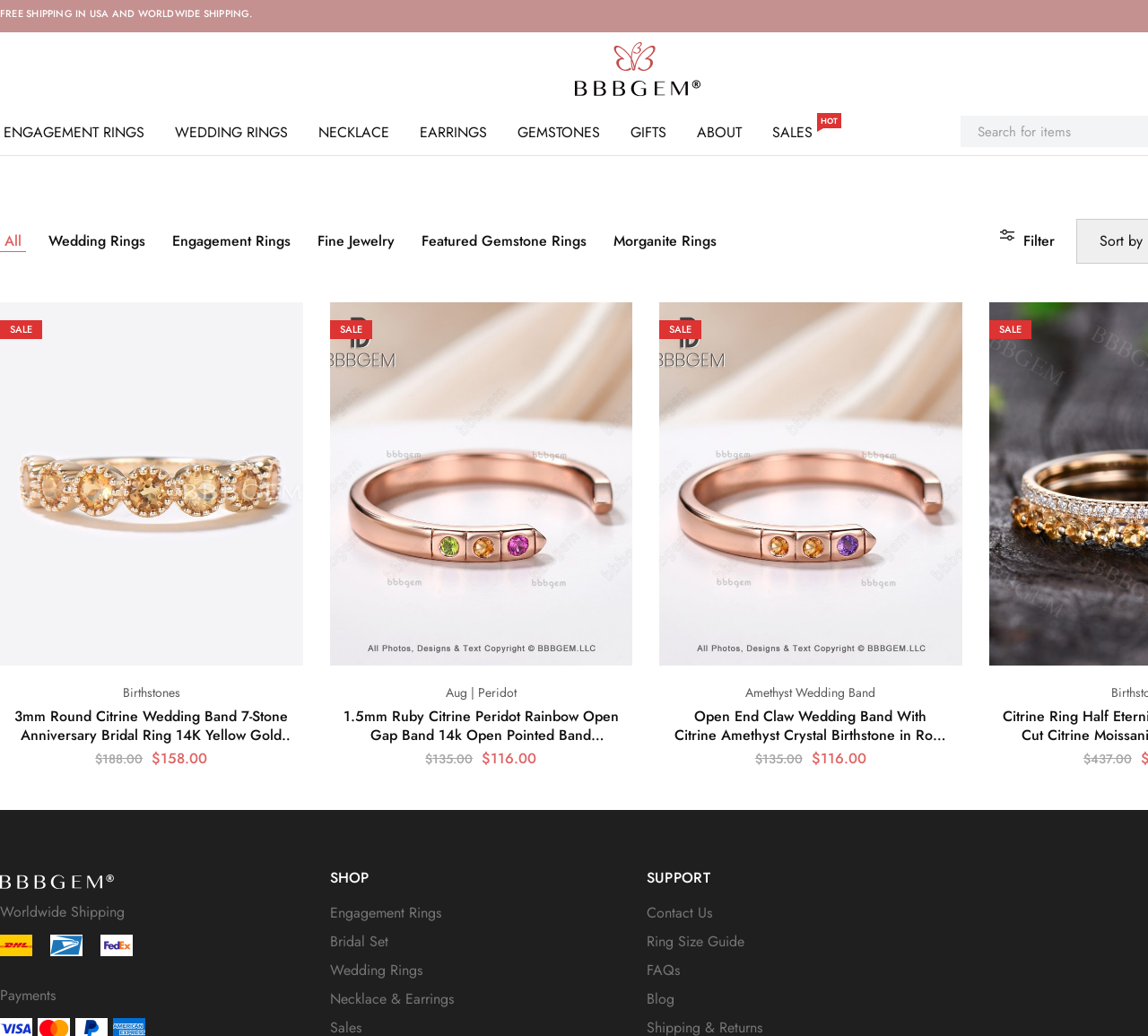Can I filter products? Observe the screenshot and provide a one-word or short phrase answer.

Yes